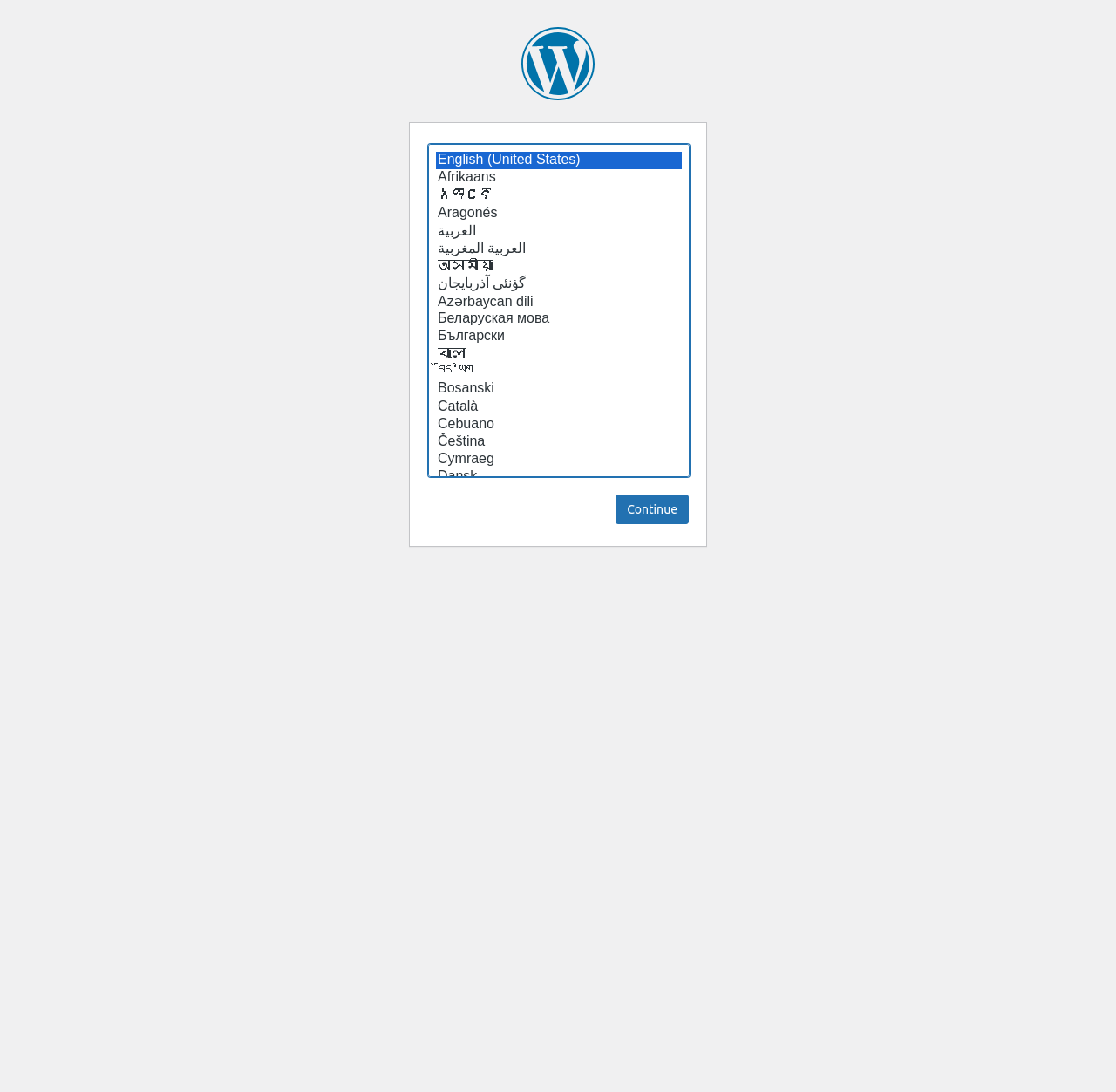Use a single word or phrase to answer this question: 
What is the orientation of the language selection listbox?

Vertical